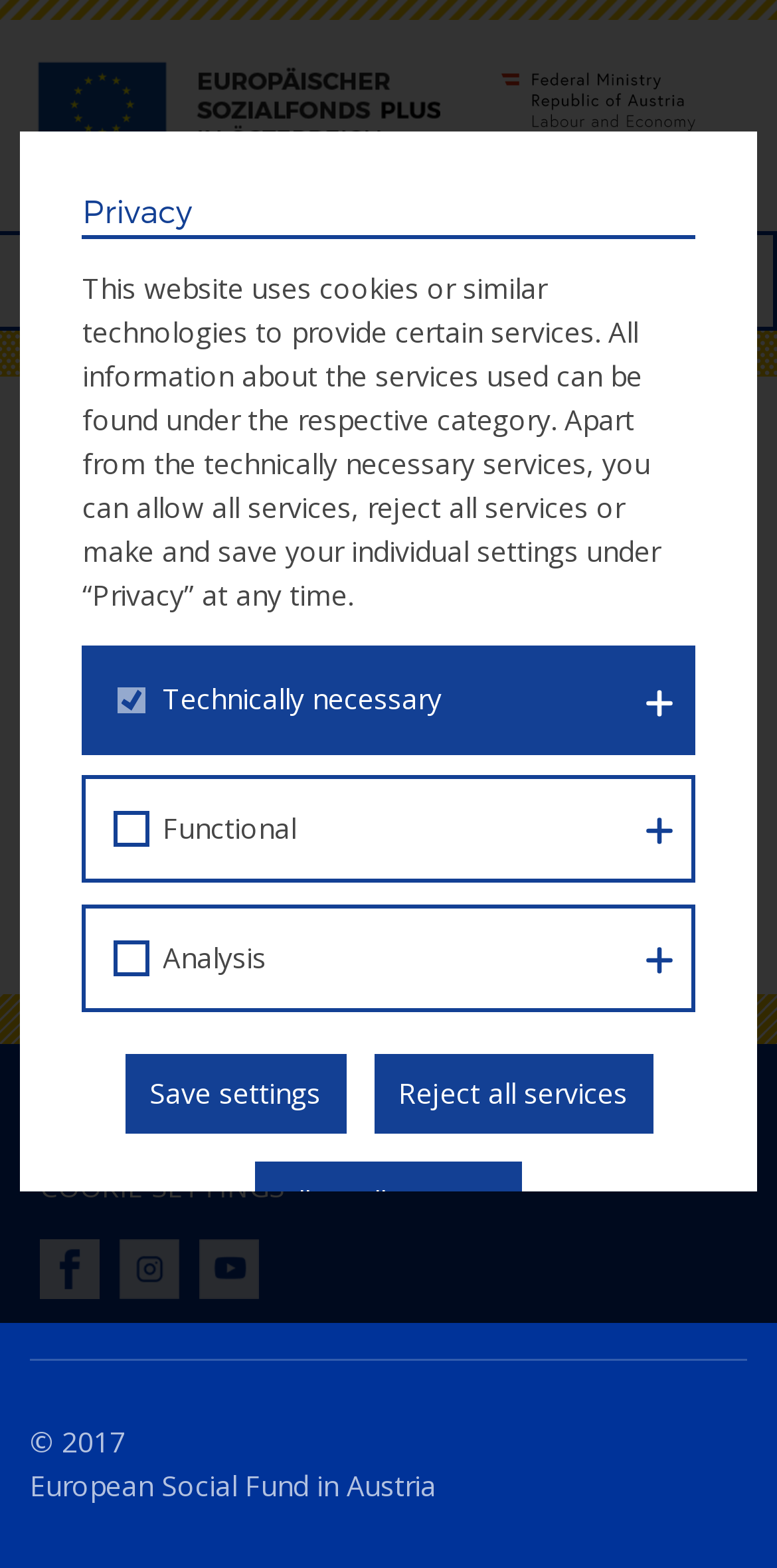Please predict the bounding box coordinates of the element's region where a click is necessary to complete the following instruction: "Click on the article about reducing carbon footprint at home". The coordinates should be represented by four float numbers between 0 and 1, i.e., [left, top, right, bottom].

None